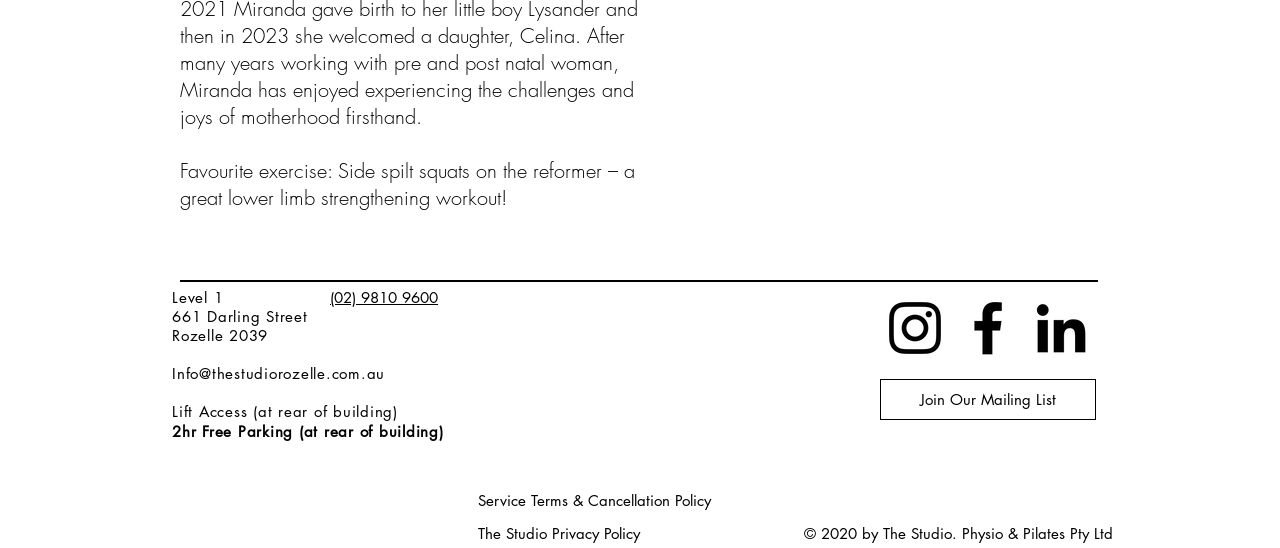Pinpoint the bounding box coordinates for the area that should be clicked to perform the following instruction: "Click on the 'Level 1' link".

[0.134, 0.526, 0.174, 0.56]